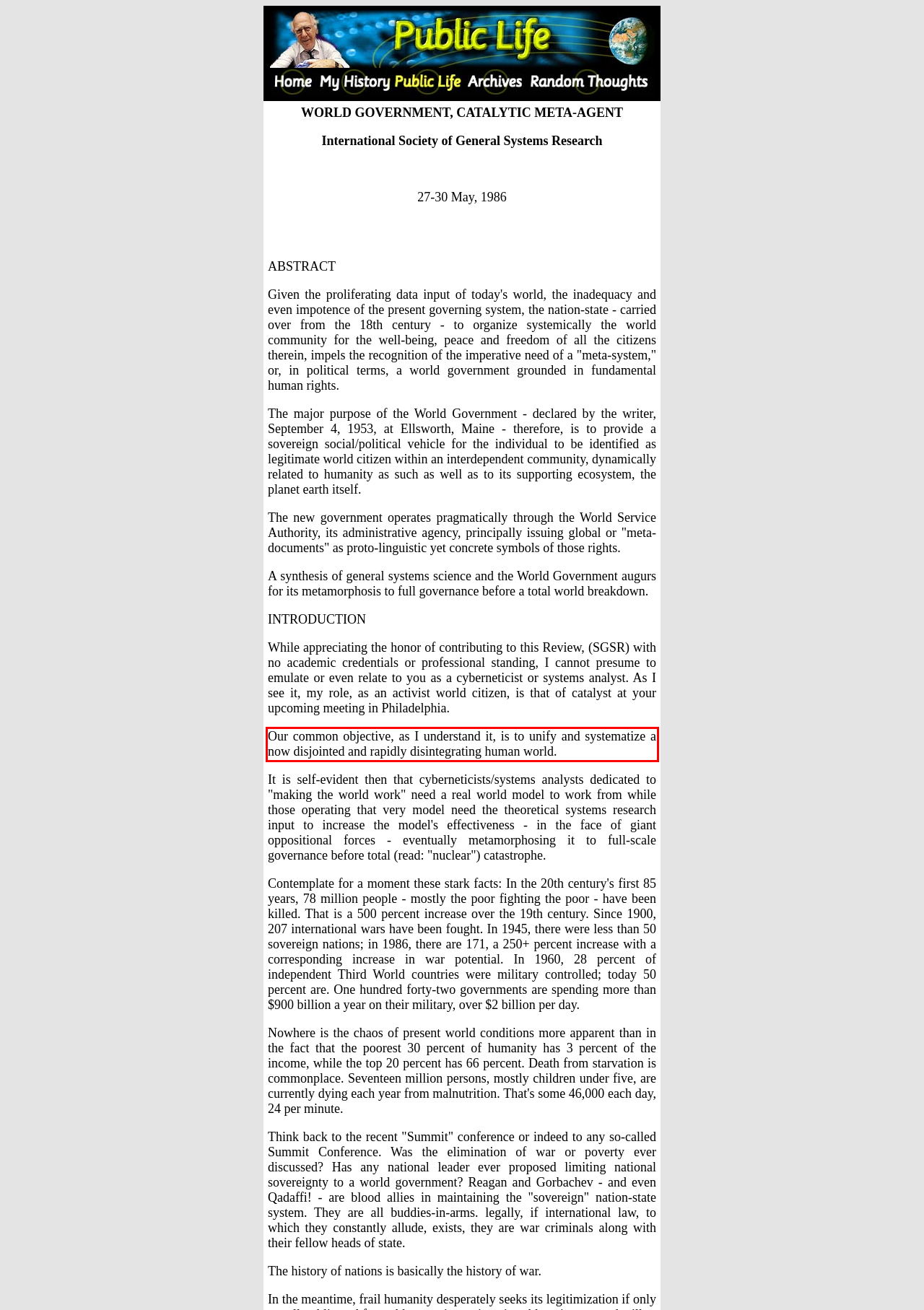Look at the webpage screenshot and recognize the text inside the red bounding box.

Our common objective, as I understand it, is to unify and systematize a now disjointed and rapidly disintegrating human world.